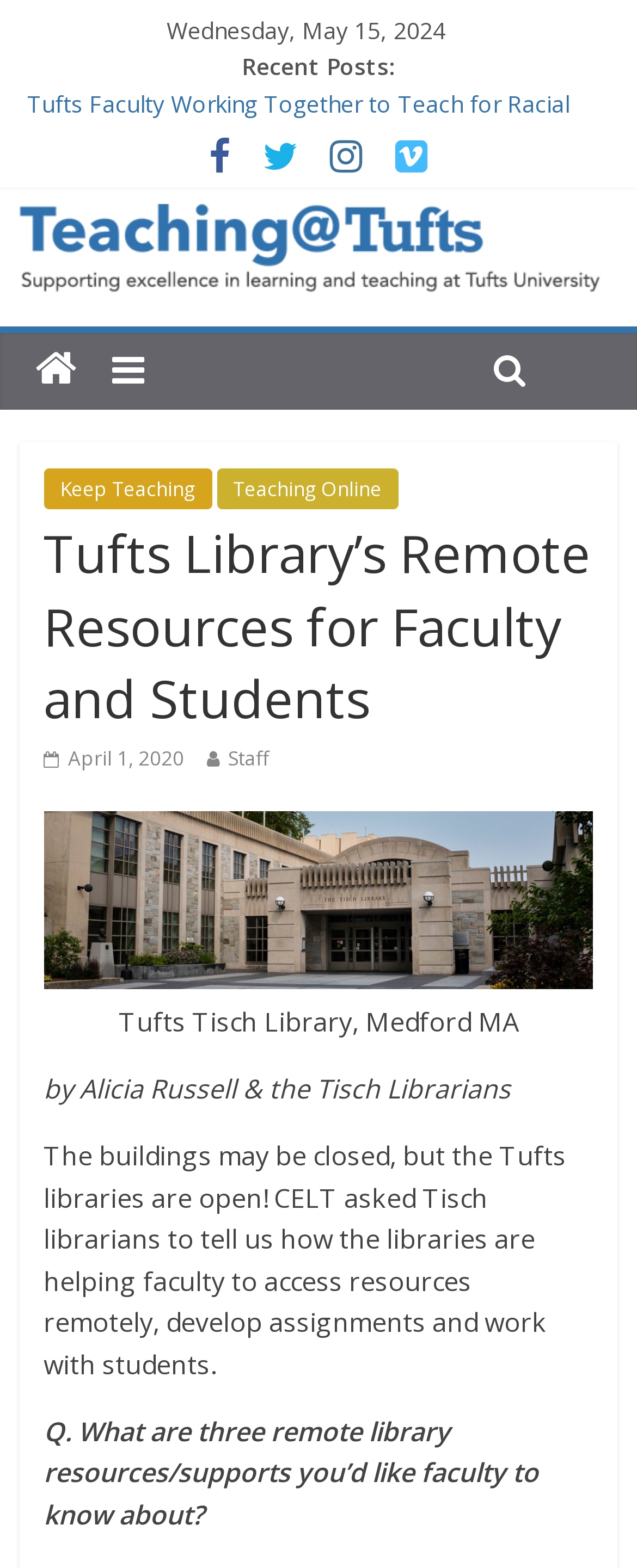Indicate the bounding box coordinates of the element that must be clicked to execute the instruction: "Click on the 'Teaching Online' link". The coordinates should be given as four float numbers between 0 and 1, i.e., [left, top, right, bottom].

[0.34, 0.298, 0.625, 0.325]